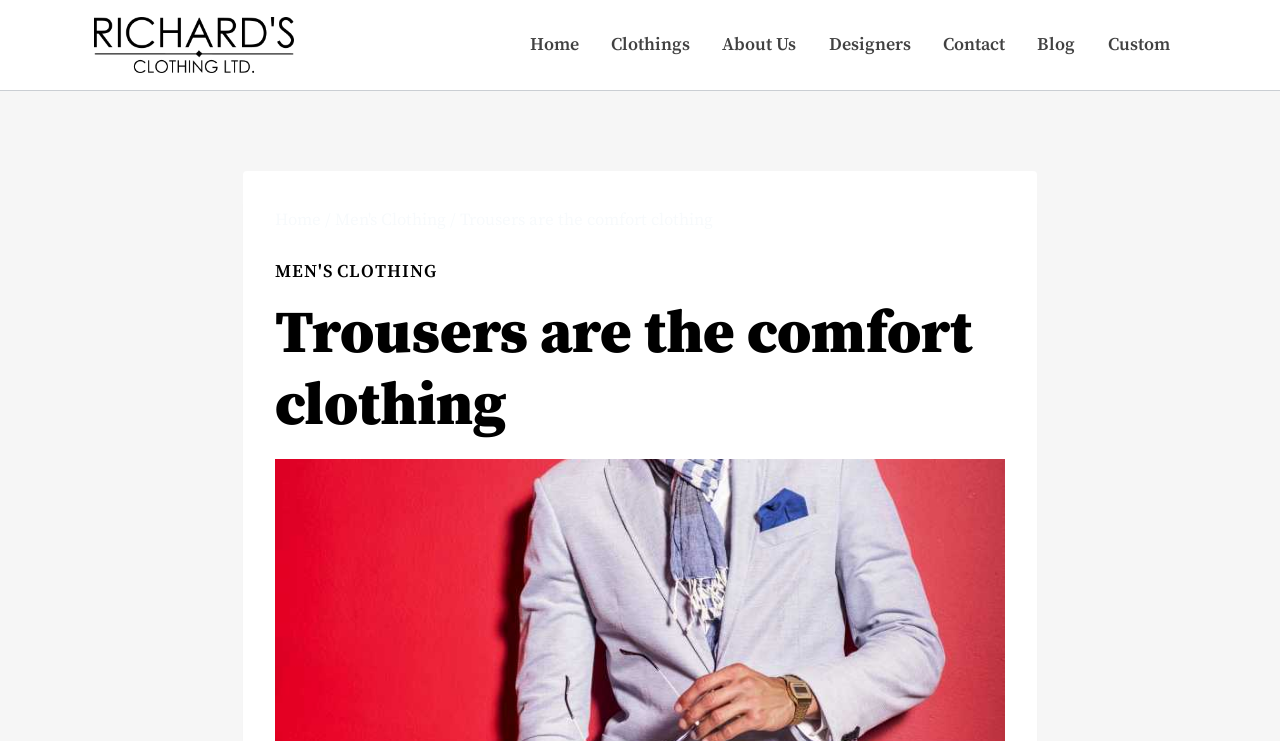Provide a one-word or short-phrase response to the question:
What is the name of the clothing brand?

Richards Clothing